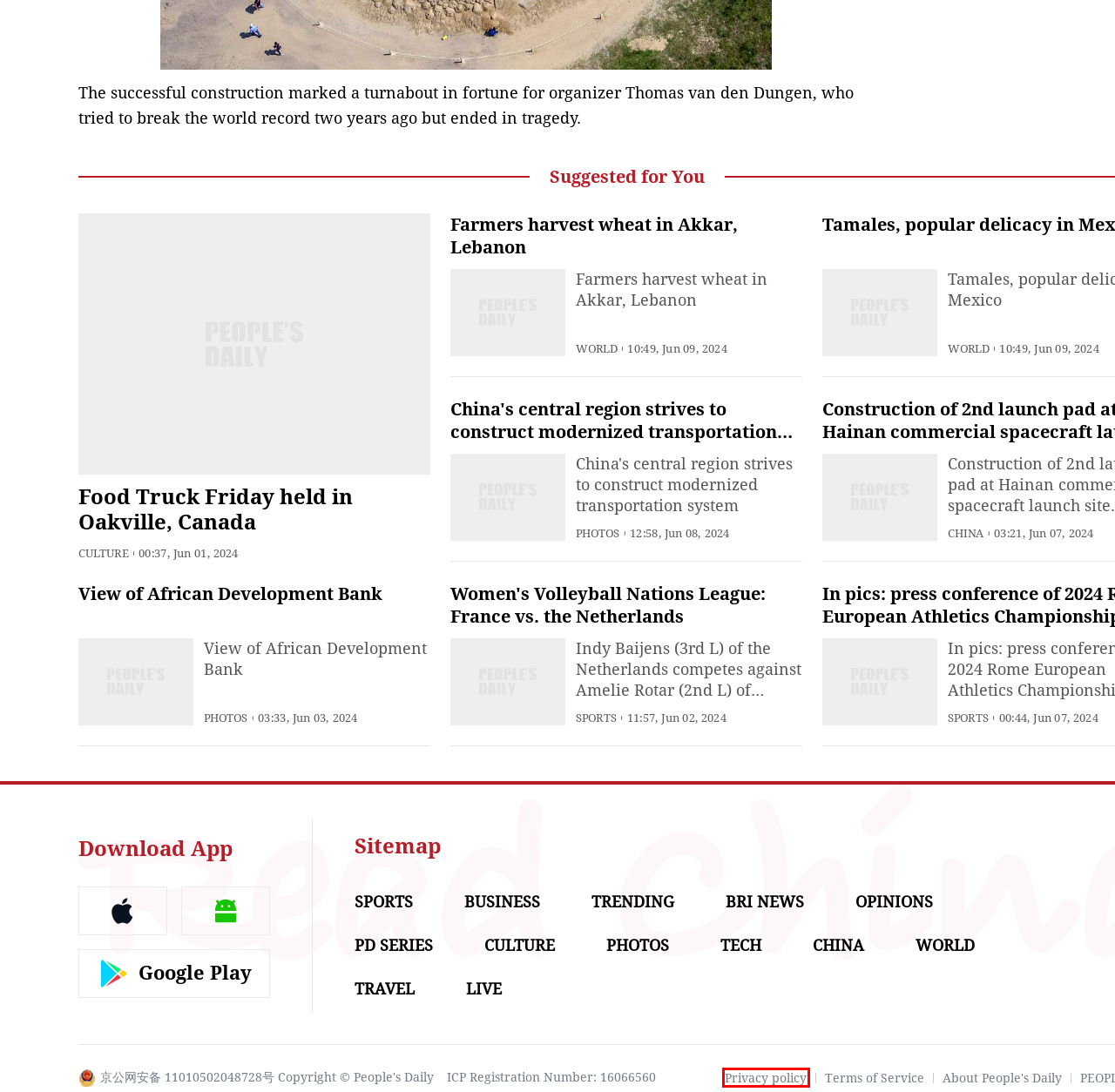You are provided a screenshot of a webpage featuring a red bounding box around a UI element. Choose the webpage description that most accurately represents the new webpage after clicking the element within the red bounding box. Here are the candidates:
A. ‎People's Daily-News from China on the App Store
B. About PeopleDaily
C. People's Daily
D. People's Daily English language App - Homepage - Breaking News, China News, World News and Video
E. 全国互联网安全管理平台
F. Privacy policy
G. About Us
H. People's Daily官方下载-People's Daily app 最新版本免费下载-应用宝官网

F